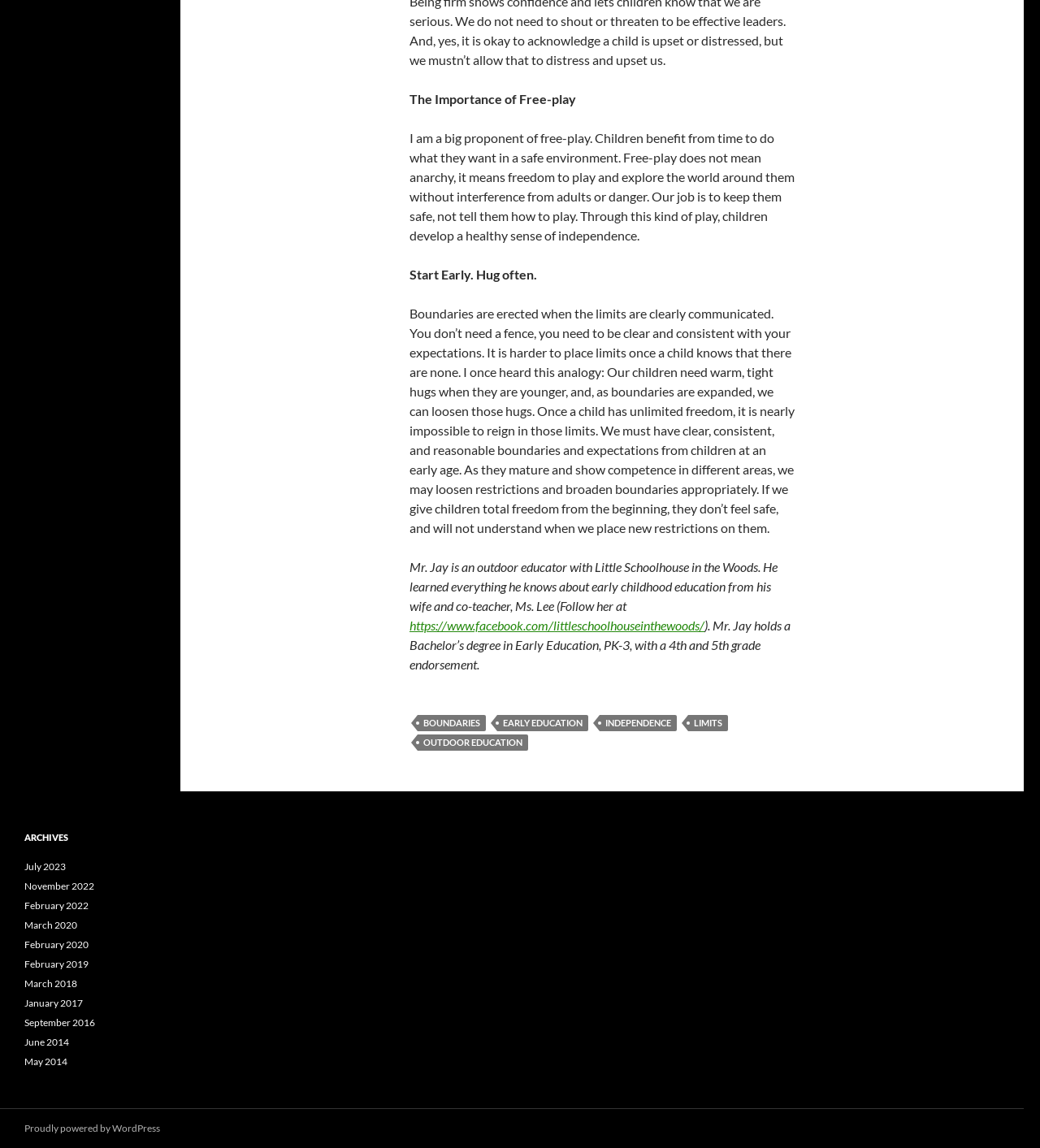Using the given element description, provide the bounding box coordinates (top-left x, top-left y, bottom-right x, bottom-right y) for the corresponding UI element in the screenshot: Proudly powered by WordPress

[0.023, 0.977, 0.154, 0.988]